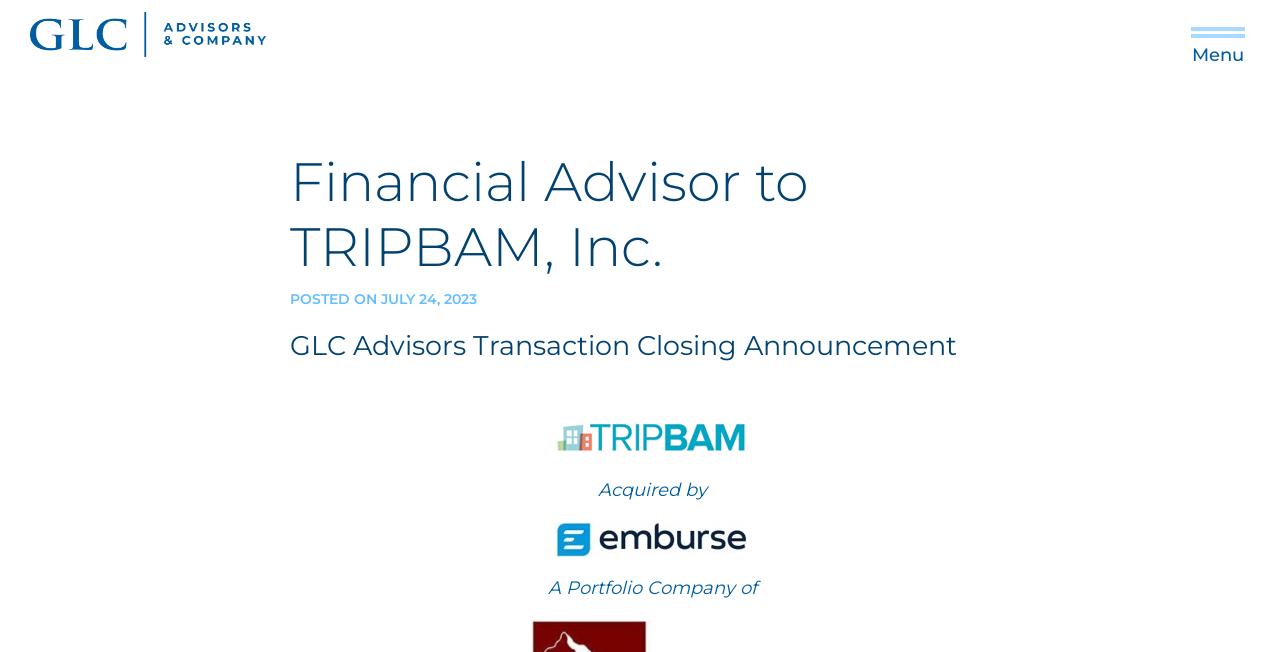Respond with a single word or short phrase to the following question: 
What is the name of the company that GLC Advisors is a financial advisor to?

TRIPBAM, Inc.